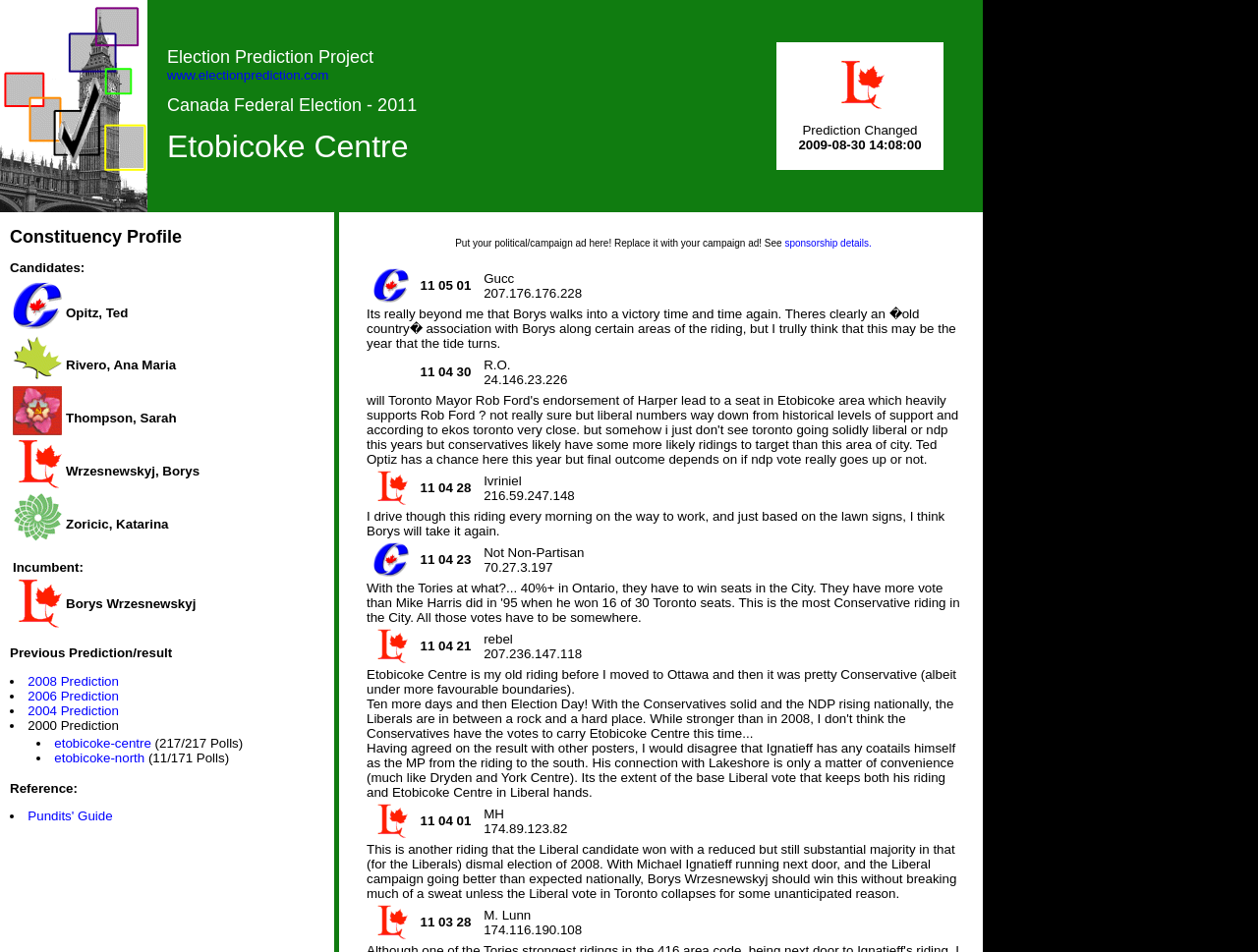Please specify the bounding box coordinates of the clickable section necessary to execute the following command: "View the prediction changed on 2009-08-30 14:08:00".

[0.619, 0.047, 0.748, 0.176]